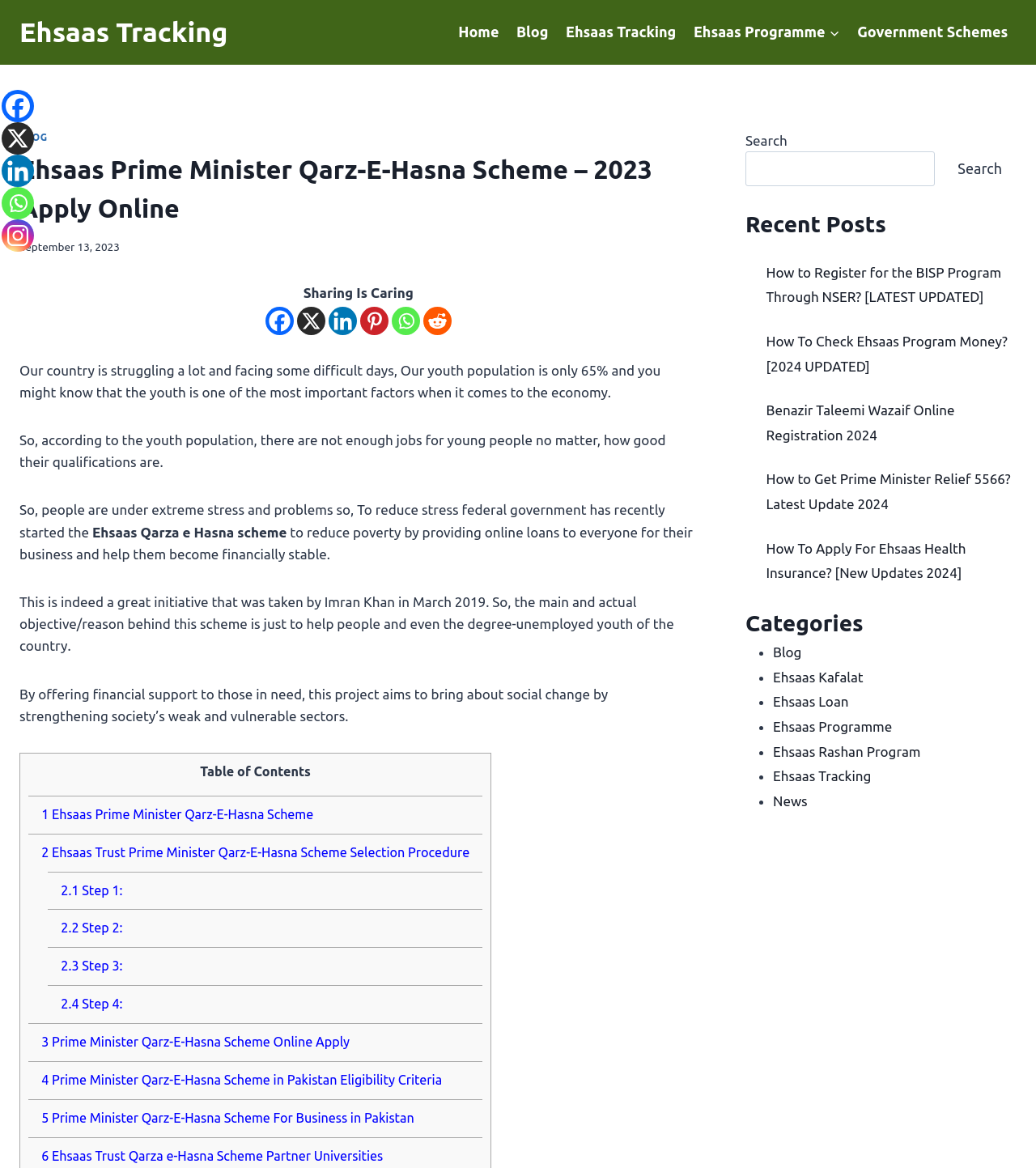Point out the bounding box coordinates of the section to click in order to follow this instruction: "Get in touch with Jess".

None